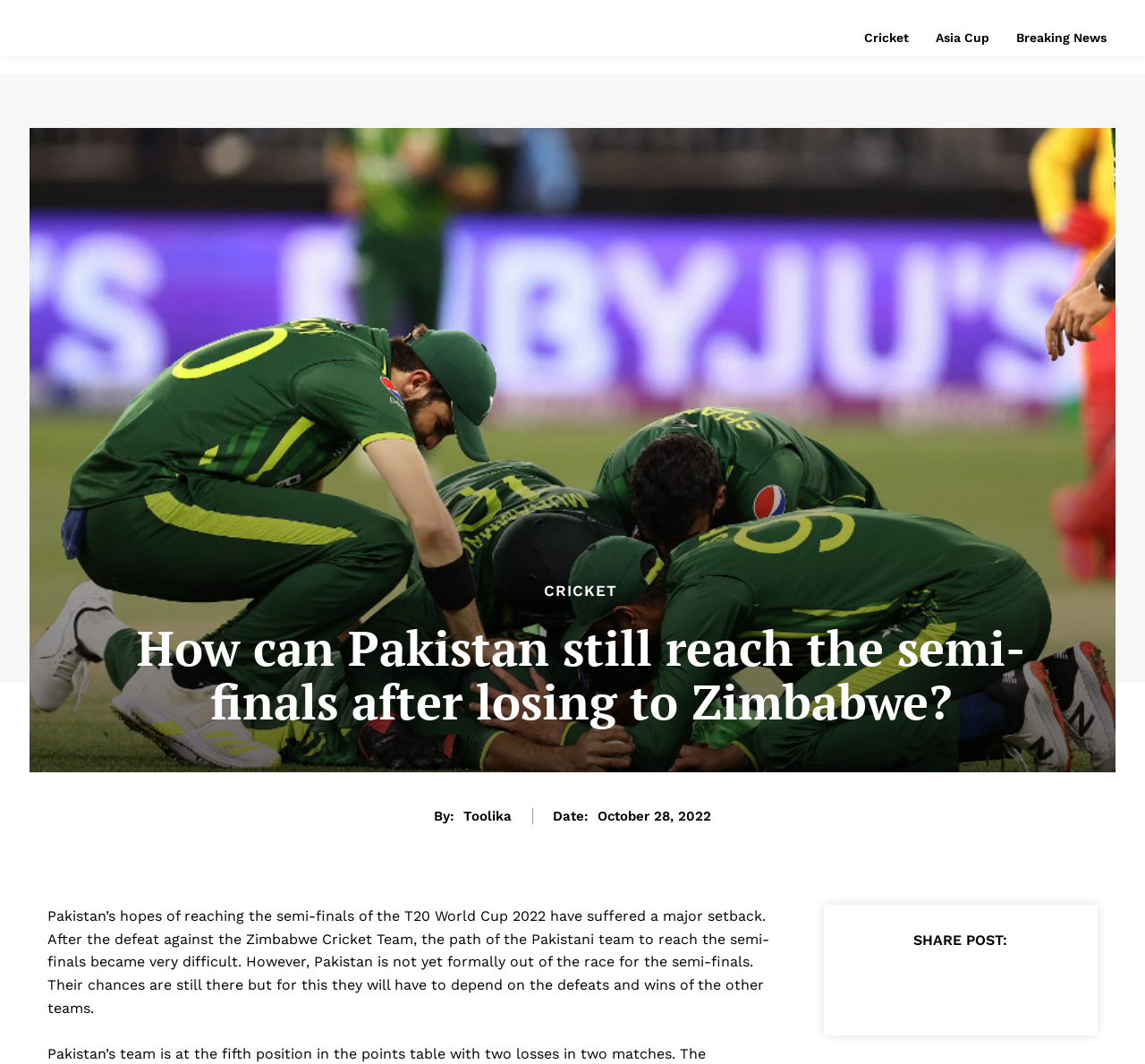Summarize the webpage comprehensively, mentioning all visible components.

The webpage appears to be a news article about cricket, specifically discussing Pakistan's chances of reaching the semi-finals of the T20 World Cup 2022 after losing to Zimbabwe. 

At the top of the page, there are three links: "Cricket", "Asia Cup", and "Breaking News", which are positioned horizontally and relatively close to each other. 

Below these links, there is a larger heading that repeats the title of the article: "How can Pakistan still reach the semi-finals after losing to Zimbabwe?". 

Under the heading, there is a section that displays the author's name, "Toolika", and the date of the article, "October 28, 2022". 

The main content of the article is a block of text that explains Pakistan's situation in the tournament and their remaining chances of reaching the semi-finals. This text is positioned below the author and date section.

At the bottom of the page, there is a section labeled "SHARE POST:" with five social media links, represented by icons, positioned horizontally and relatively close to each other.